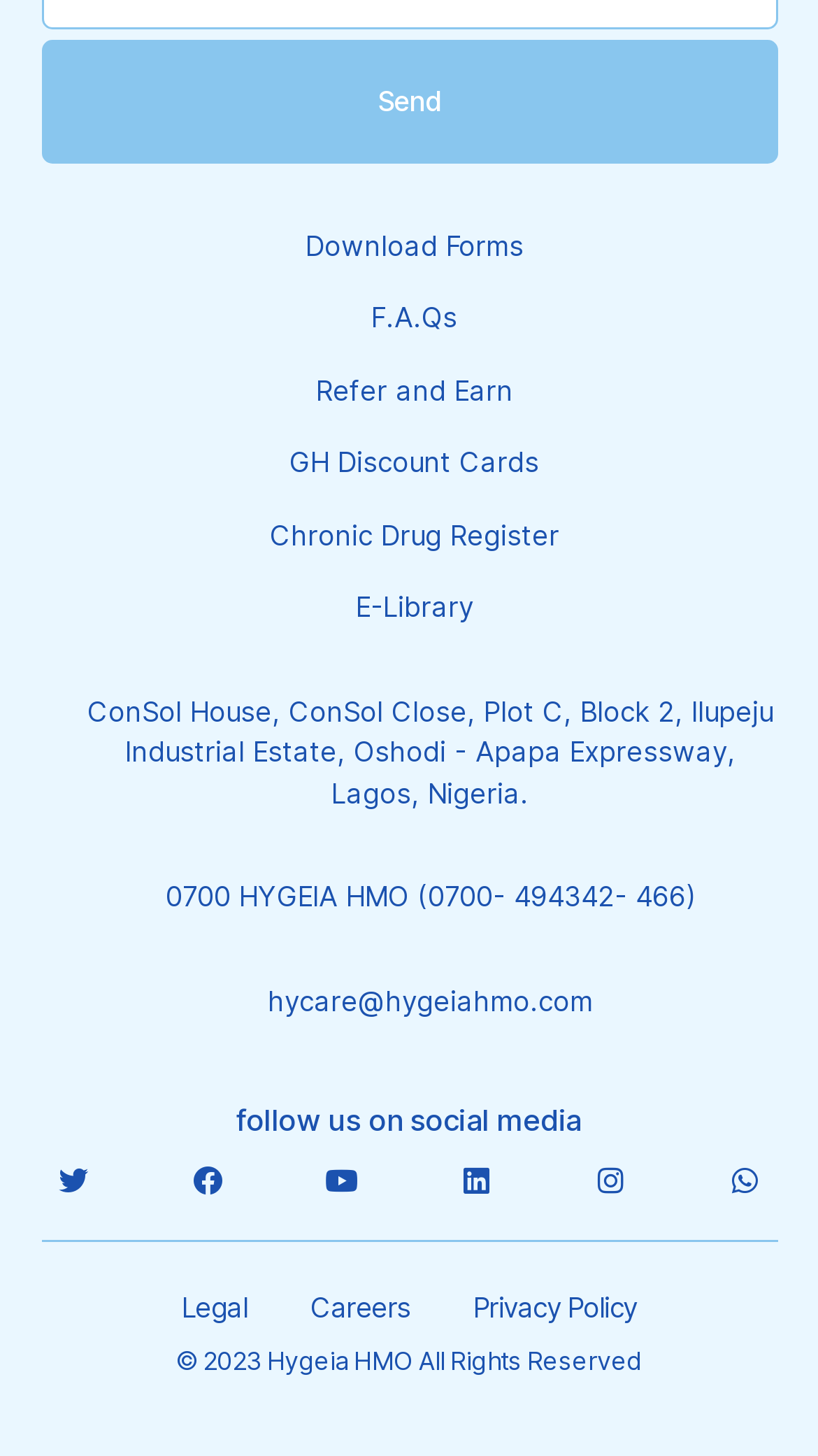Specify the bounding box coordinates of the area to click in order to follow the given instruction: "Download forms."

[0.05, 0.155, 0.95, 0.183]